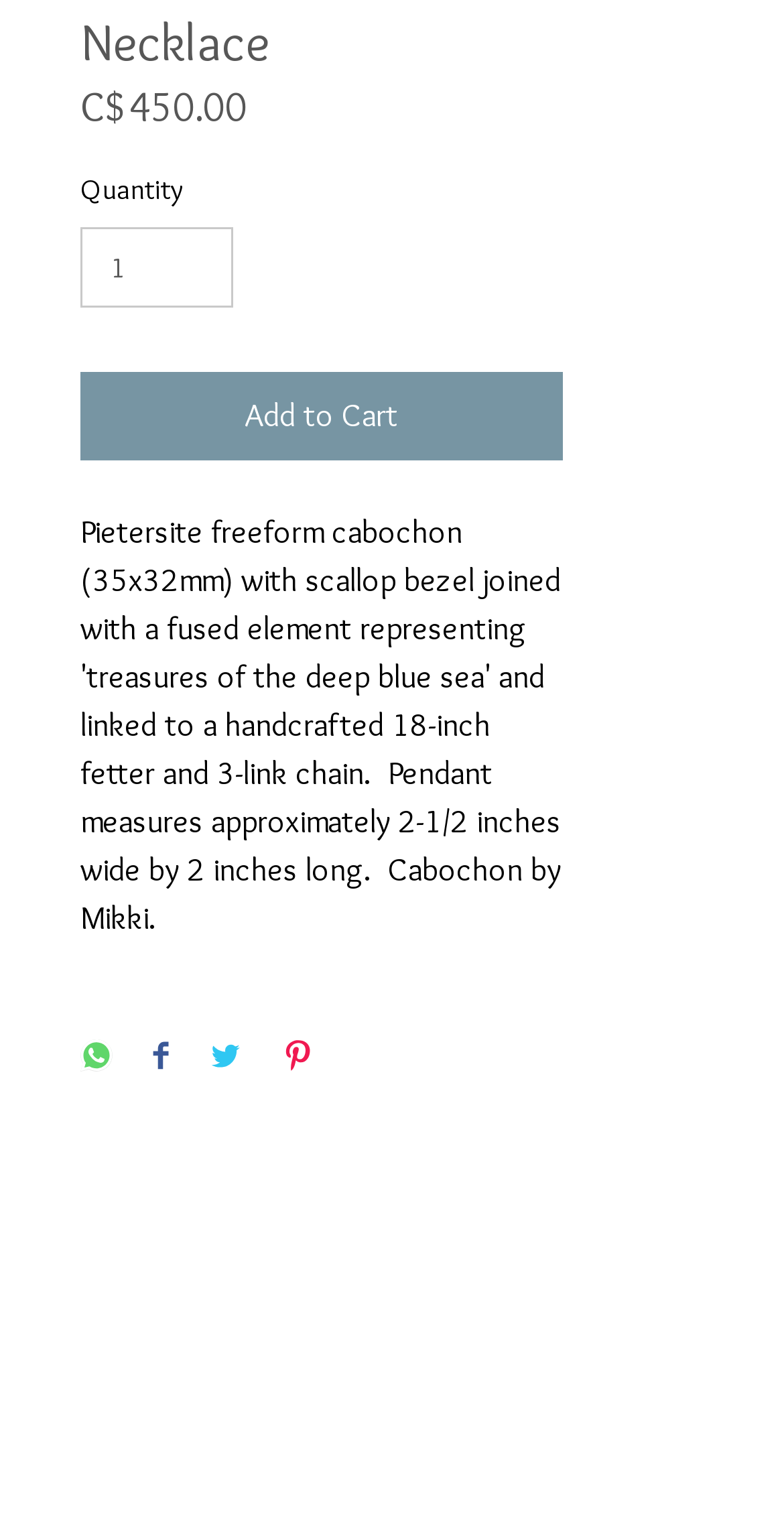How many social media sharing options are available?
Please provide an in-depth and detailed response to the question.

There are four social media sharing options available, namely 'Share on WhatsApp', 'Share on Facebook', 'Share on Twitter', and 'Pin on Pinterest', each represented by a button element with an image child element.